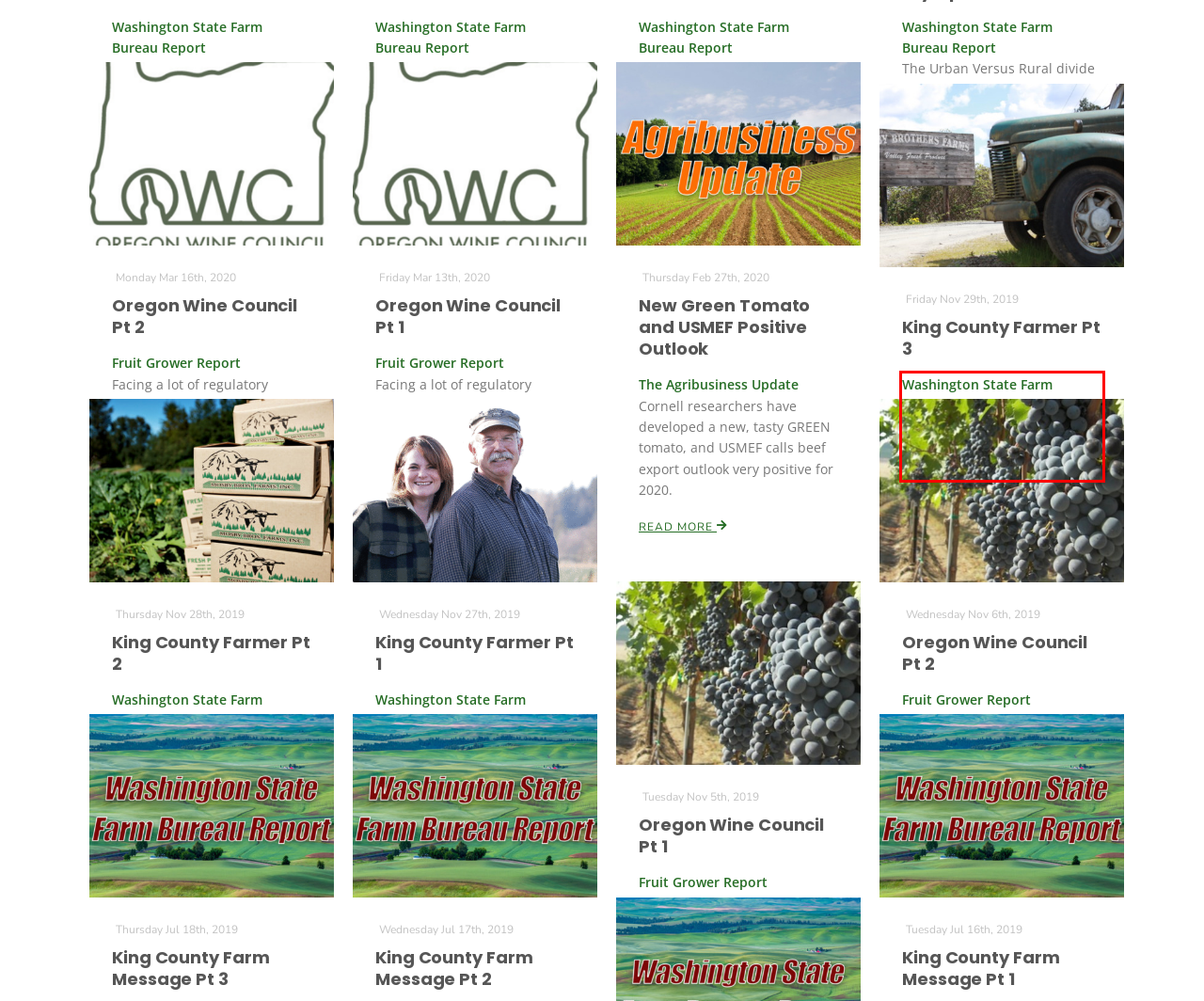Please use OCR to extract the text content from the red bounding box in the provided webpage screenshot.

Washington State Farm Bureau Report Agriculture still exists in King County and proof of that is the Mosby family in Auburn.